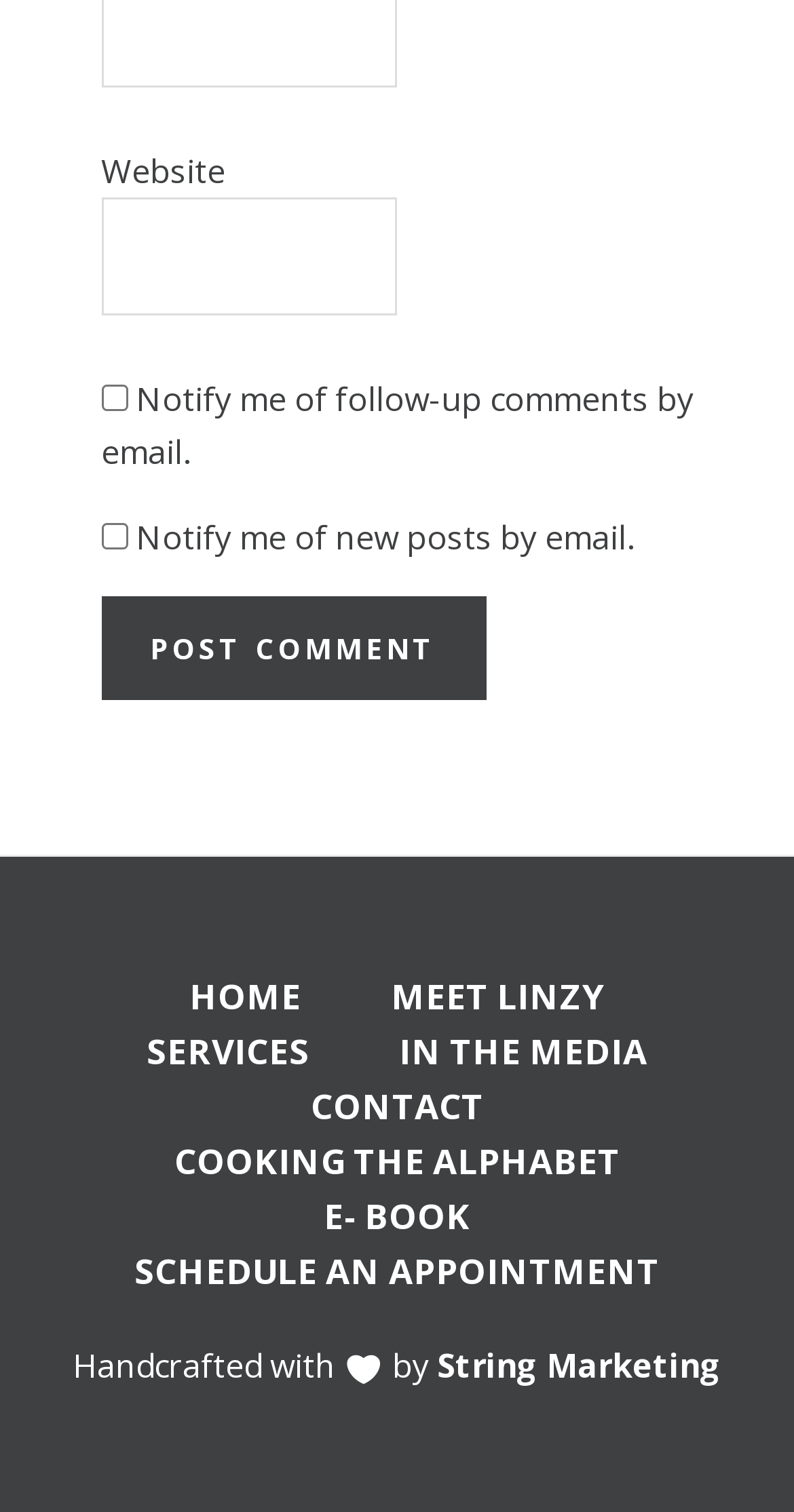Could you specify the bounding box coordinates for the clickable section to complete the following instruction: "Check to notify me of follow-up comments by email"?

[0.127, 0.255, 0.16, 0.272]